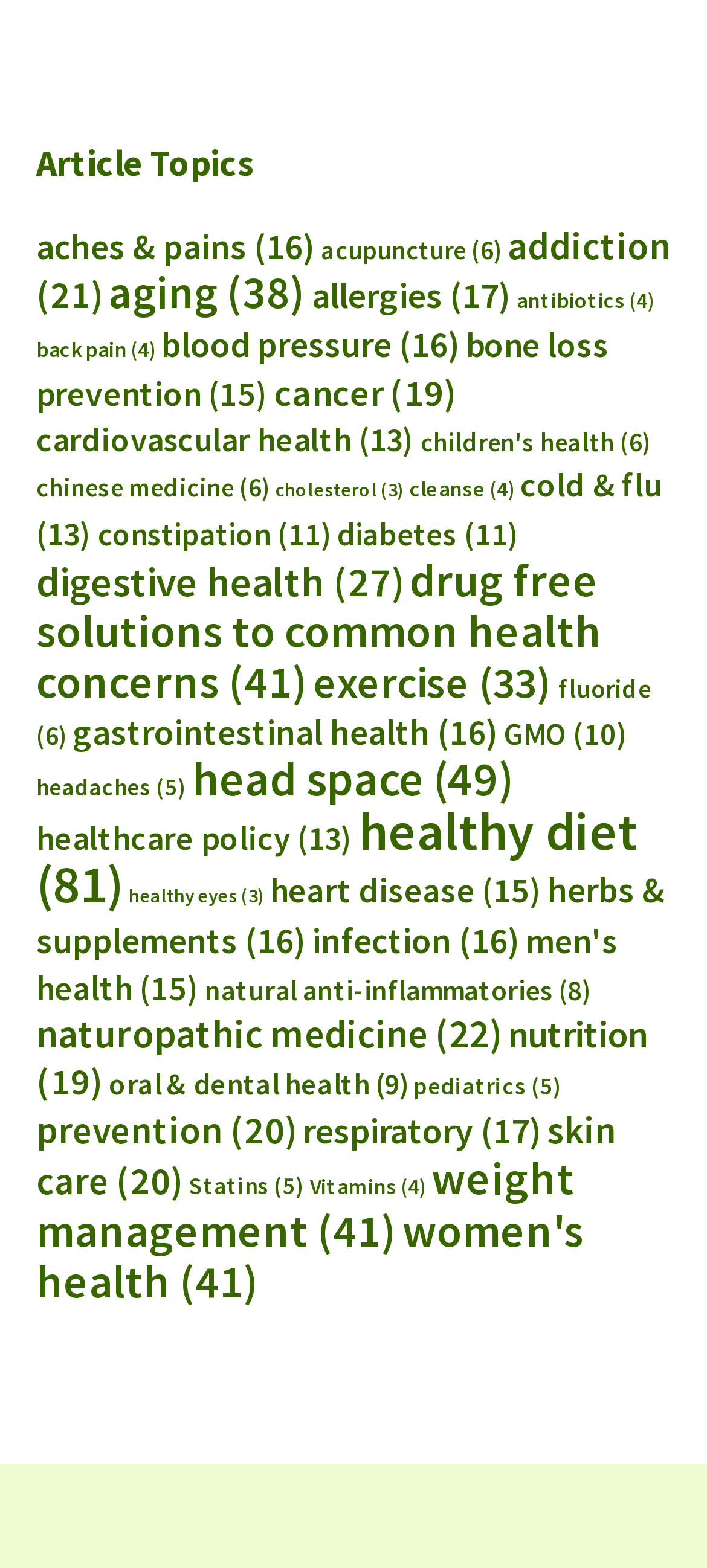Please specify the bounding box coordinates in the format (top-left x, top-left y, bottom-right x, bottom-right y), with all values as floating point numbers between 0 and 1. Identify the bounding box of the UI element described by: herbs & supplements (16)

[0.051, 0.554, 0.941, 0.614]